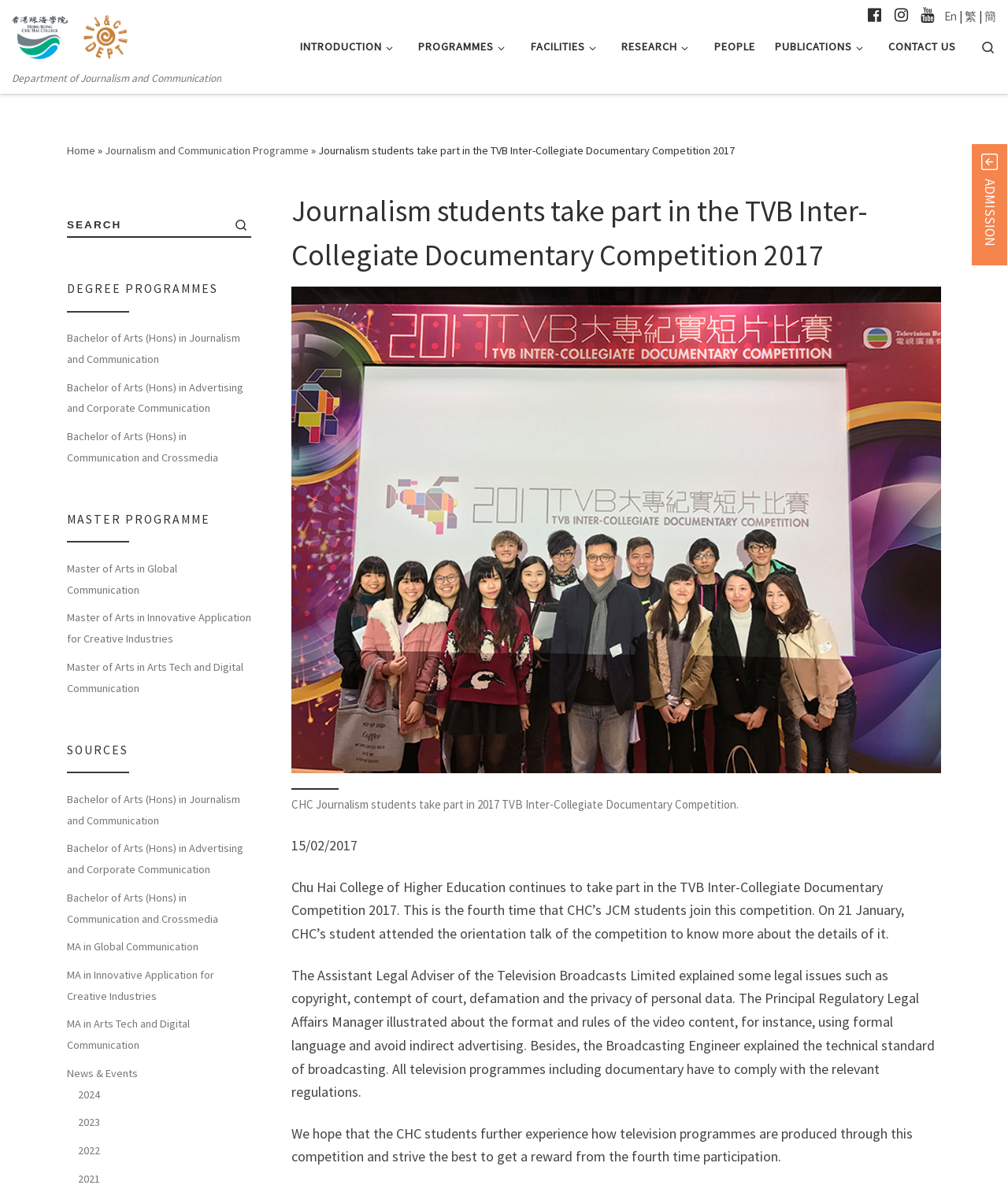Locate the bounding box coordinates of the element I should click to achieve the following instruction: "Click the 'Back Home' link".

[0.073, 0.014, 0.142, 0.044]